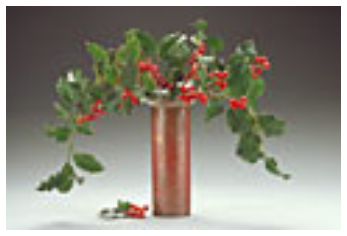Provide a short answer using a single word or phrase for the following question: 
What is the purpose of the vase?

For floral displays